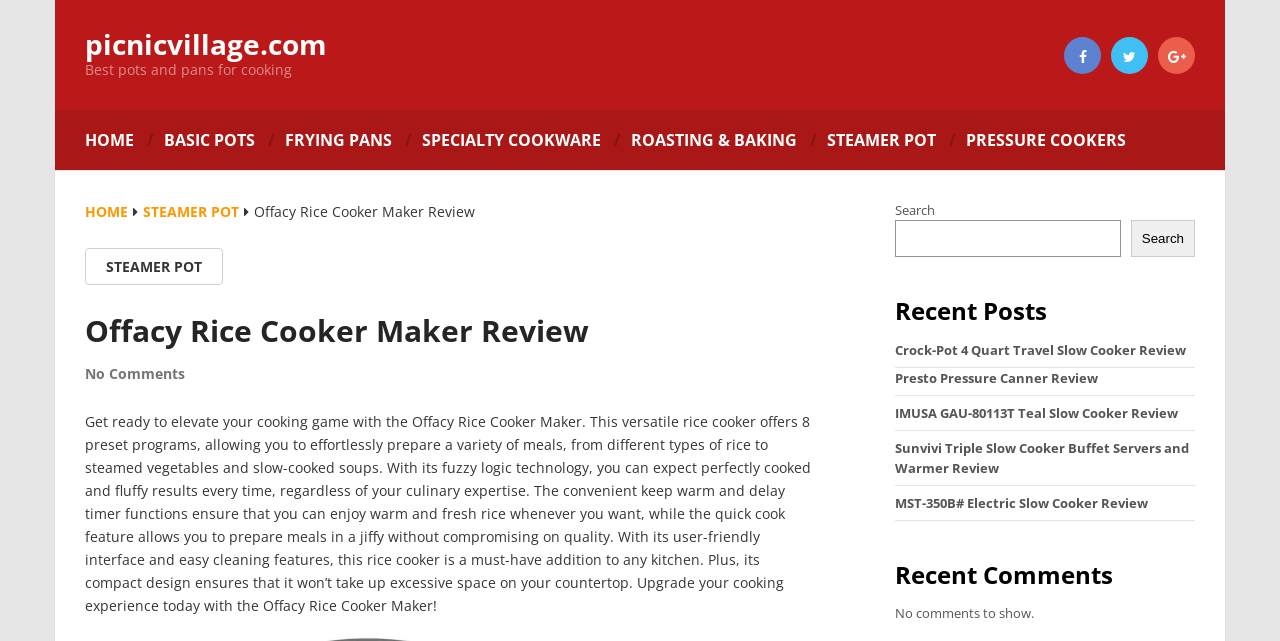Explain the webpage in detail.

The webpage is a review of the Offacy Rice Cooker Maker, a product that offers 8 preset programs and fuzzy logic technology for perfectly cooked and fluffy results. At the top of the page, there is a heading with the website's name, "picnicvillage.com", and a link to the homepage. Below this, there is a static text element with the title "Best pots and pans for cooking".

On the top-right corner, there are three social media links represented by icons. Below these icons, there is a navigation menu with links to different categories, including "HOME", "BASIC POTS", "FRYING PANS", "SPECIALTY COOKWARE", "ROASTING & BAKING", "STEAMER POT", and "PRESSURE COOKERS".

The main content of the page is a review of the Offacy Rice Cooker Maker, which is divided into two sections. The first section is a heading with the title "Offacy Rice Cooker Maker Review", and the second section is a static text element that provides a detailed description of the product's features and benefits.

On the right side of the page, there is a search bar with a search button, and below it, there are two headings: "Recent Posts" and "Recent Comments". The "Recent Posts" section lists five links to other review articles, and the "Recent Comments" section displays a message indicating that there are no comments to show.

Overall, the webpage has a clean and organized layout, with clear headings and concise text. The navigation menu and search bar are easily accessible, and the review content is well-structured and easy to read.